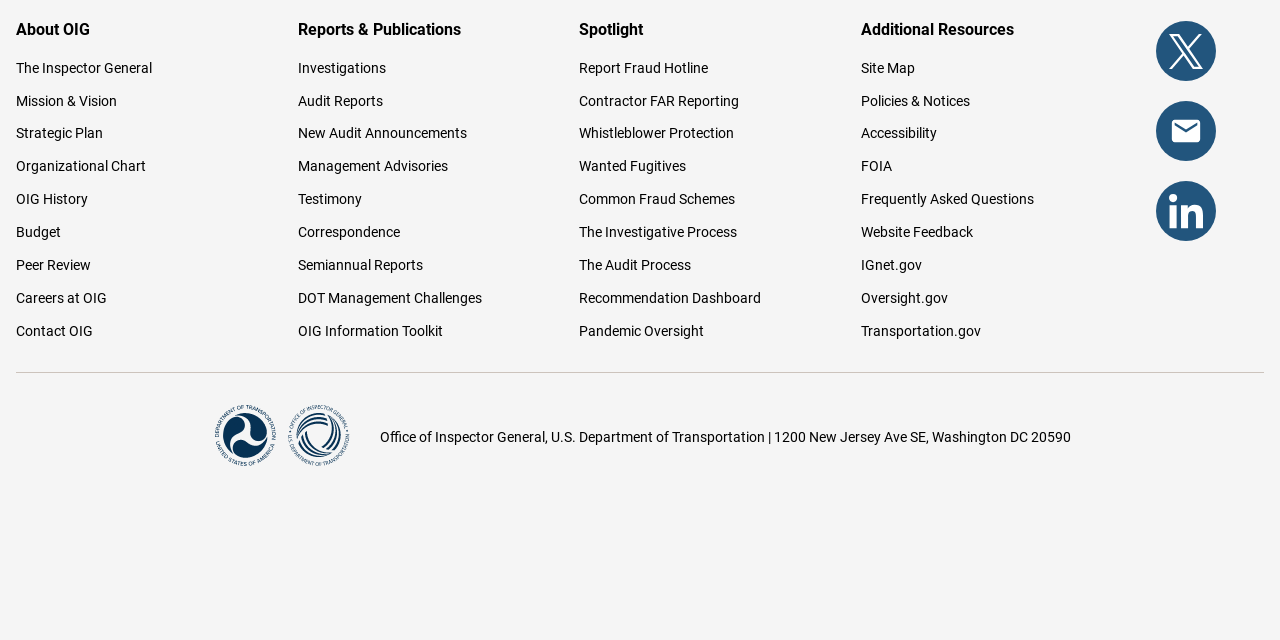Locate the bounding box coordinates of the UI element described by: "Policies & Notices". The bounding box coordinates should consist of four float numbers between 0 and 1, i.e., [left, top, right, bottom].

[0.672, 0.145, 0.758, 0.17]